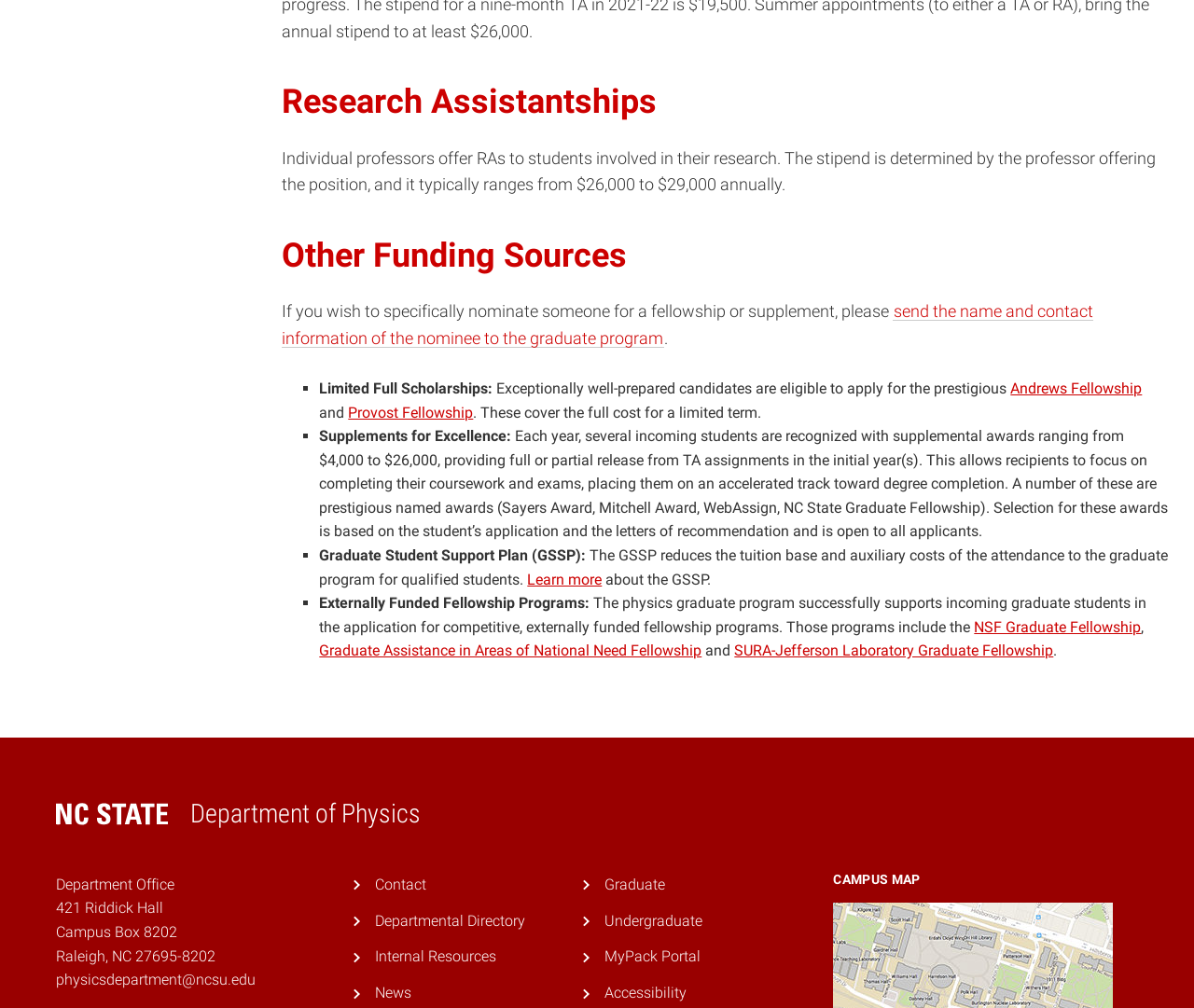Identify the bounding box for the UI element described as: "parent_node: CAMPUS MAP". The coordinates should be four float numbers between 0 and 1, i.e., [left, top, right, bottom].

[0.698, 0.959, 0.932, 0.977]